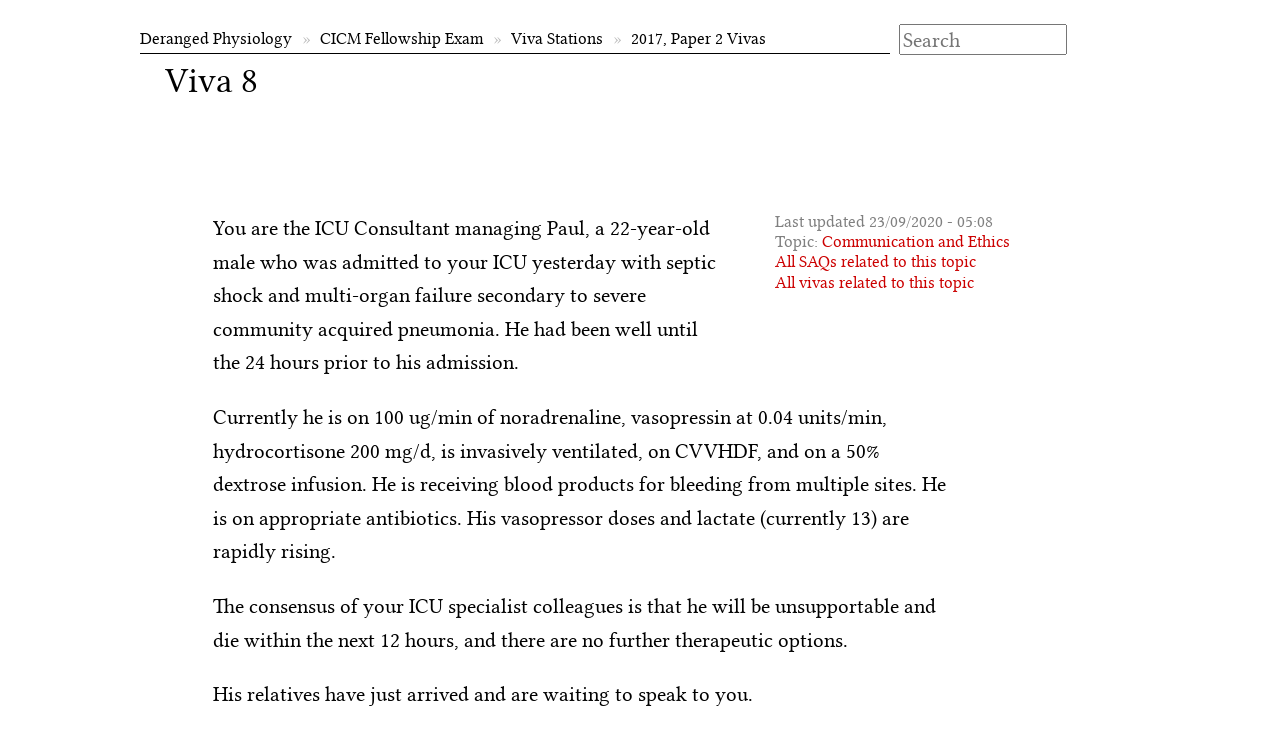What is the topic of the current viva?
Answer the question with as much detail as you can, using the image as a reference.

I found the topic by looking at the 'Topic:' label and the link next to it, which says 'Communication and Ethics'. This suggests that the current viva is related to this topic.